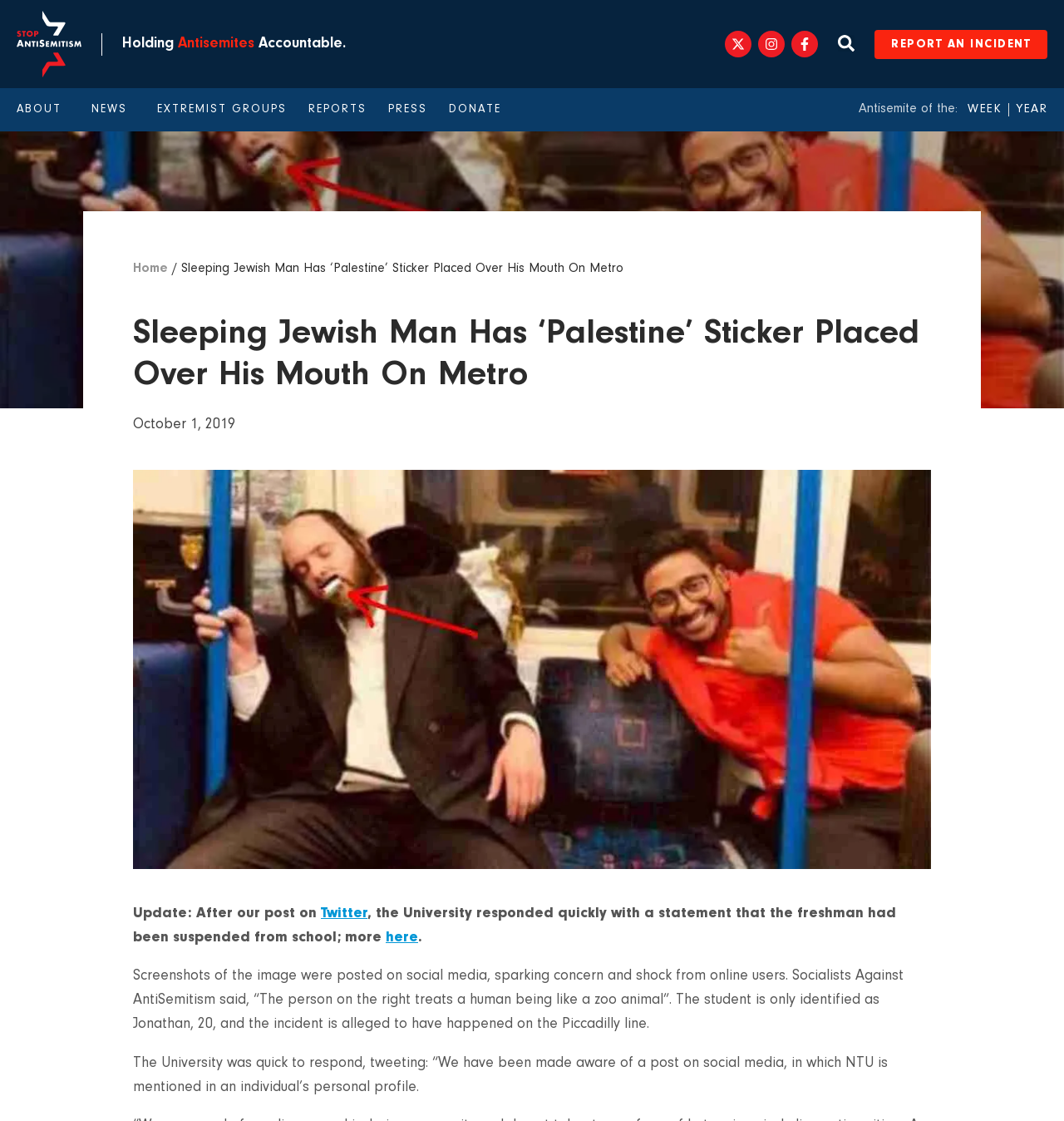Provide the bounding box coordinates of the HTML element this sentence describes: "Press". The bounding box coordinates consist of four float numbers between 0 and 1, i.e., [left, top, right, bottom].

[0.365, 0.093, 0.402, 0.103]